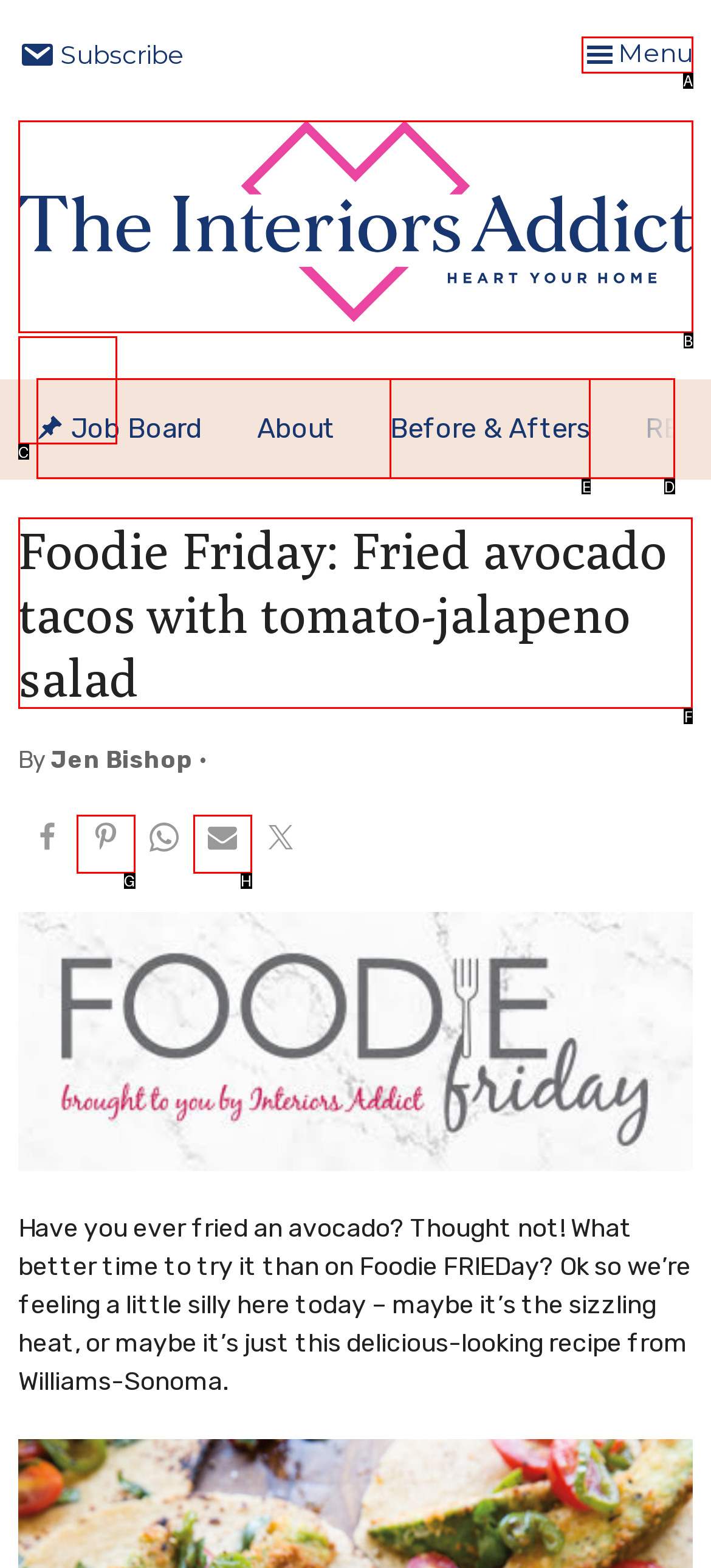Which option should you click on to fulfill this task: Read the article about 'Foodie Friday: Fried avocado tacos with tomato-jalapeno salad'? Answer with the letter of the correct choice.

F